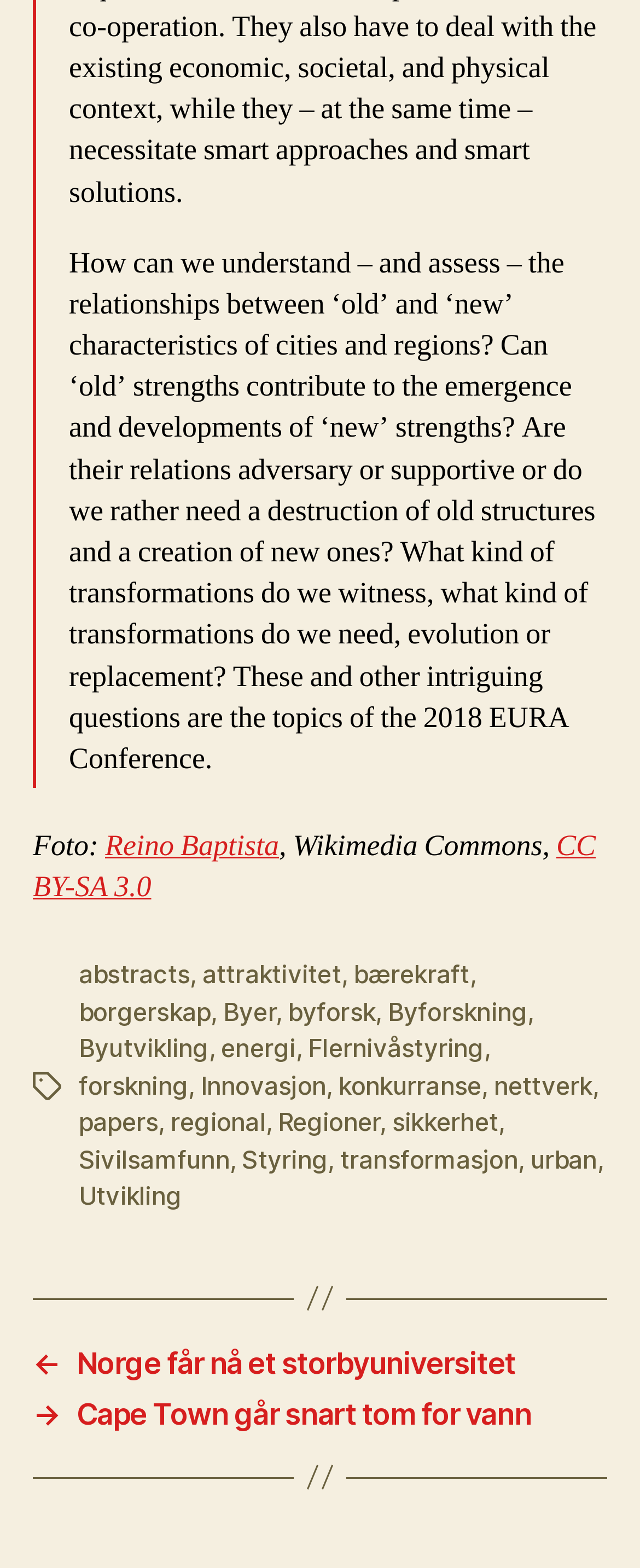Please locate the bounding box coordinates of the element that should be clicked to achieve the given instruction: "Explore the link 'Utvikling'".

[0.123, 0.753, 0.284, 0.773]